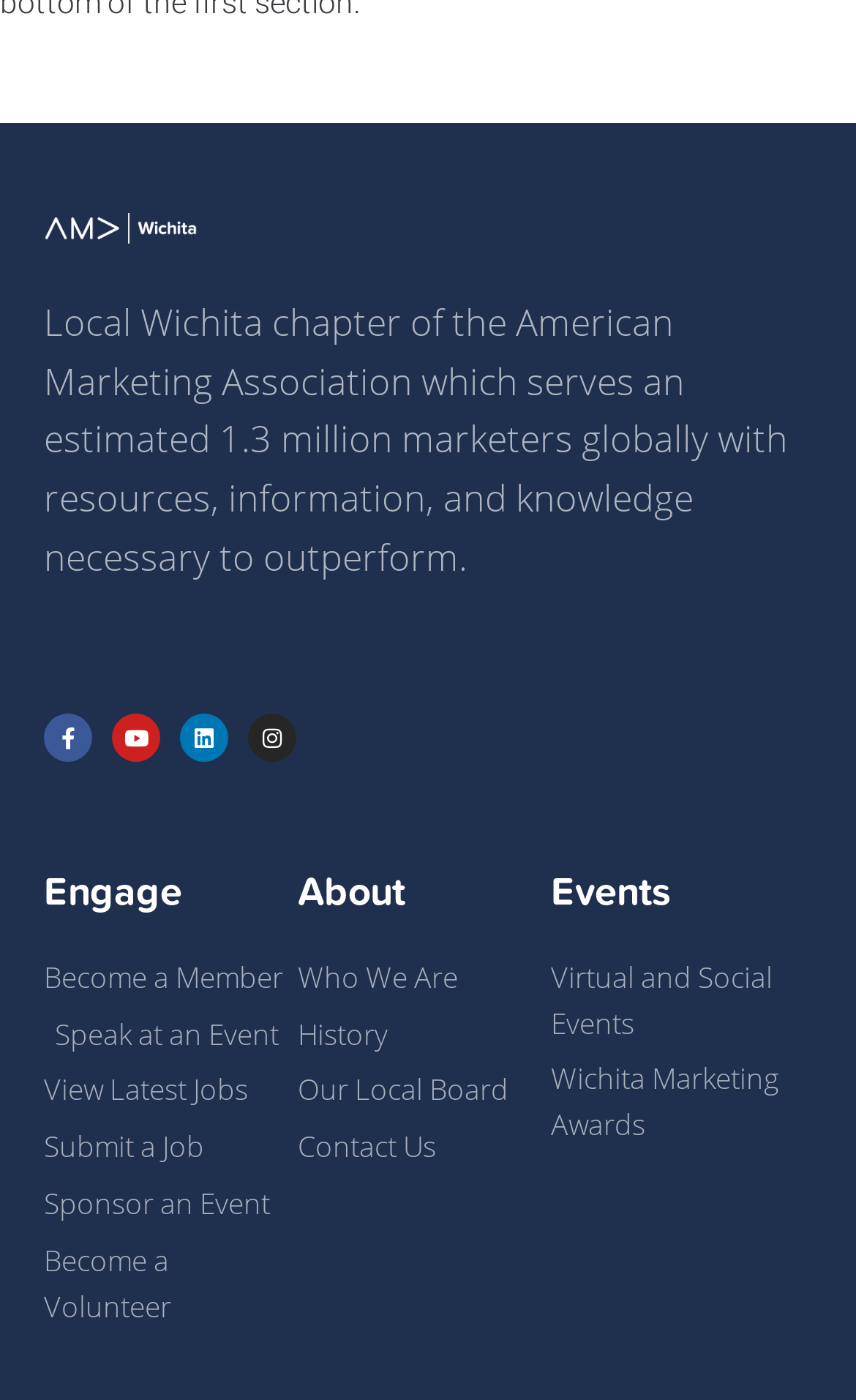Locate the bounding box coordinates of the clickable part needed for the task: "View the latest jobs".

[0.051, 0.763, 0.347, 0.796]